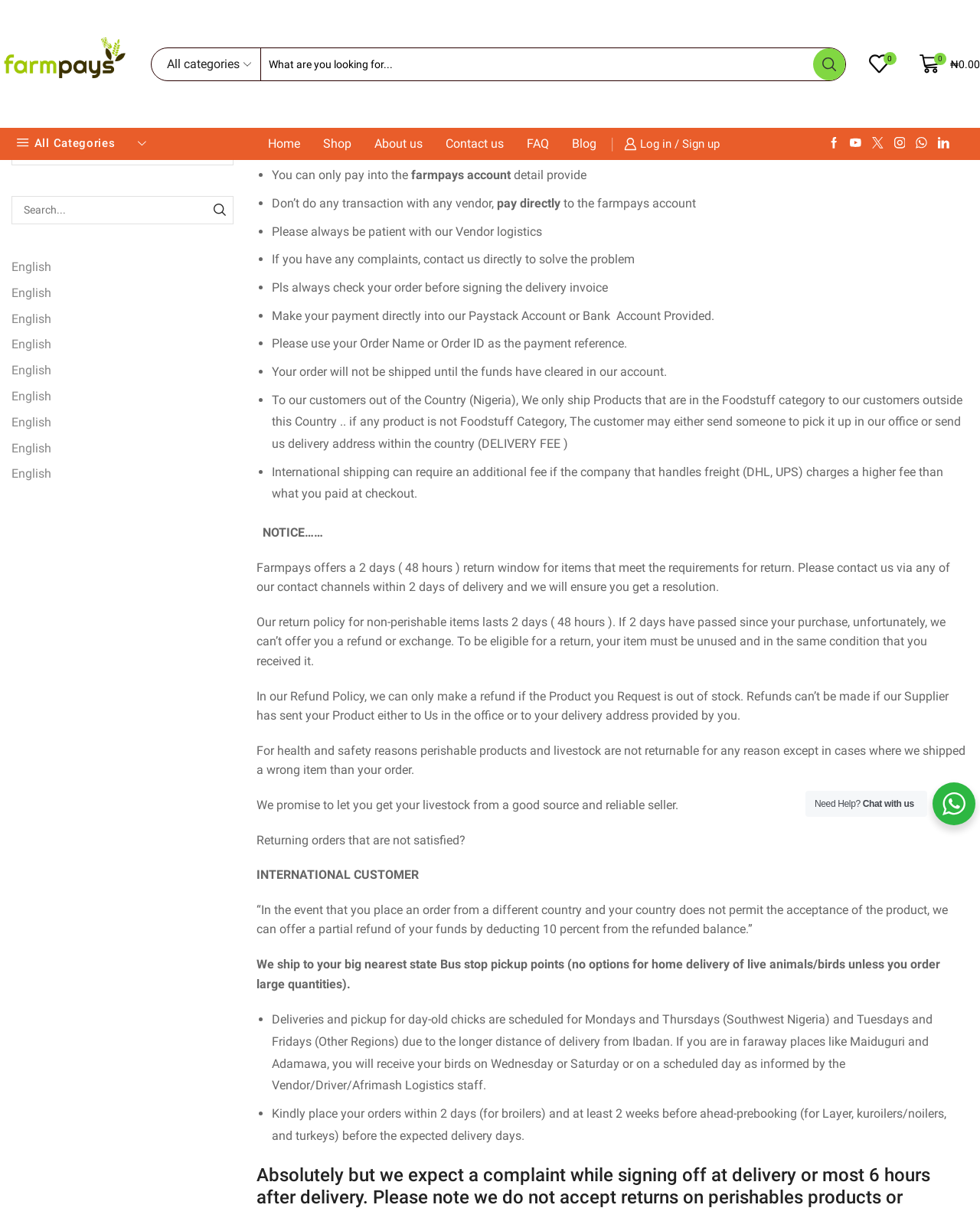Answer the question using only one word or a concise phrase: What type of products does the website sell?

Foodstuff and livestock